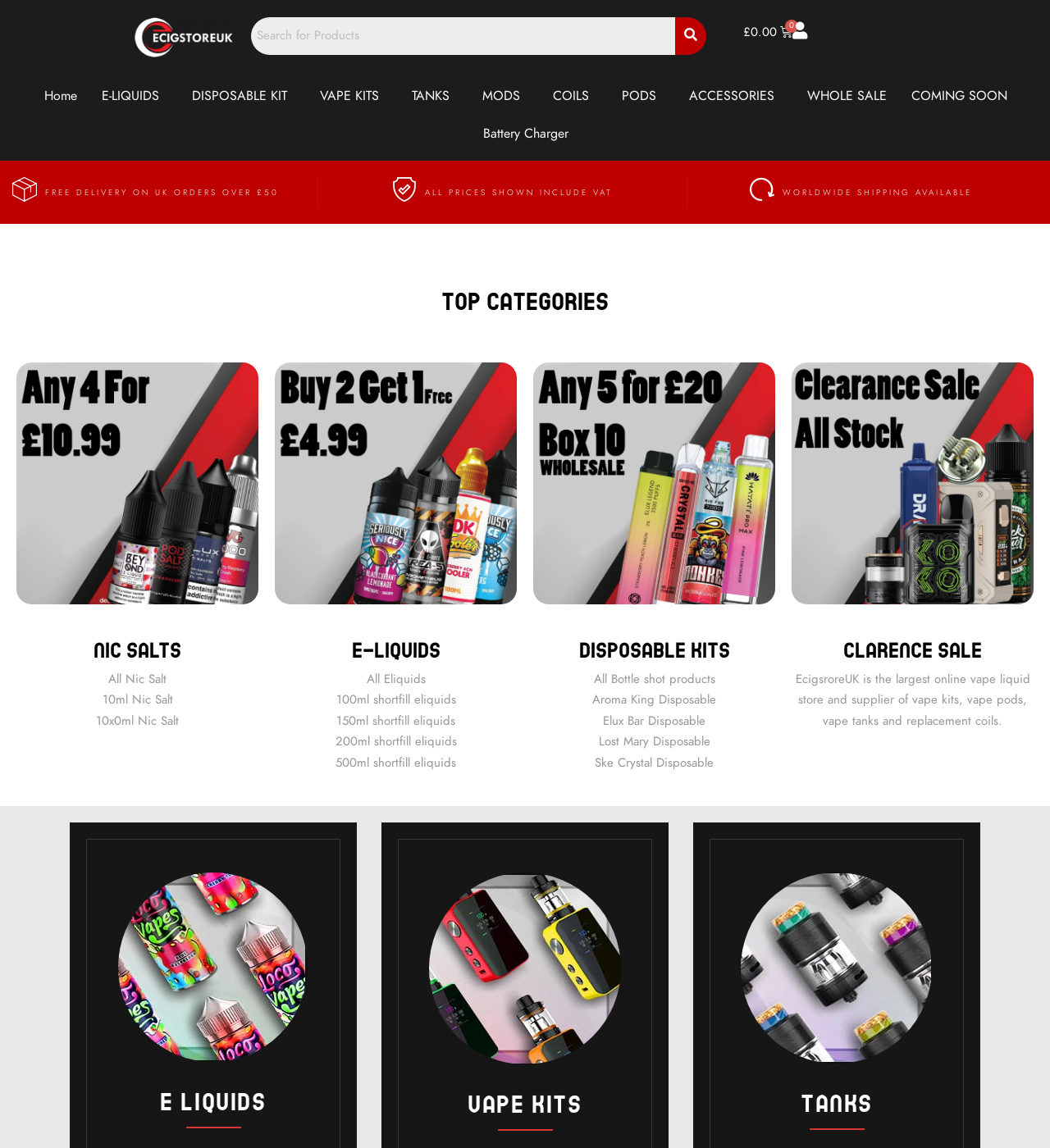Please locate the bounding box coordinates of the region I need to click to follow this instruction: "Search for e-liquid".

[0.239, 0.015, 0.673, 0.048]